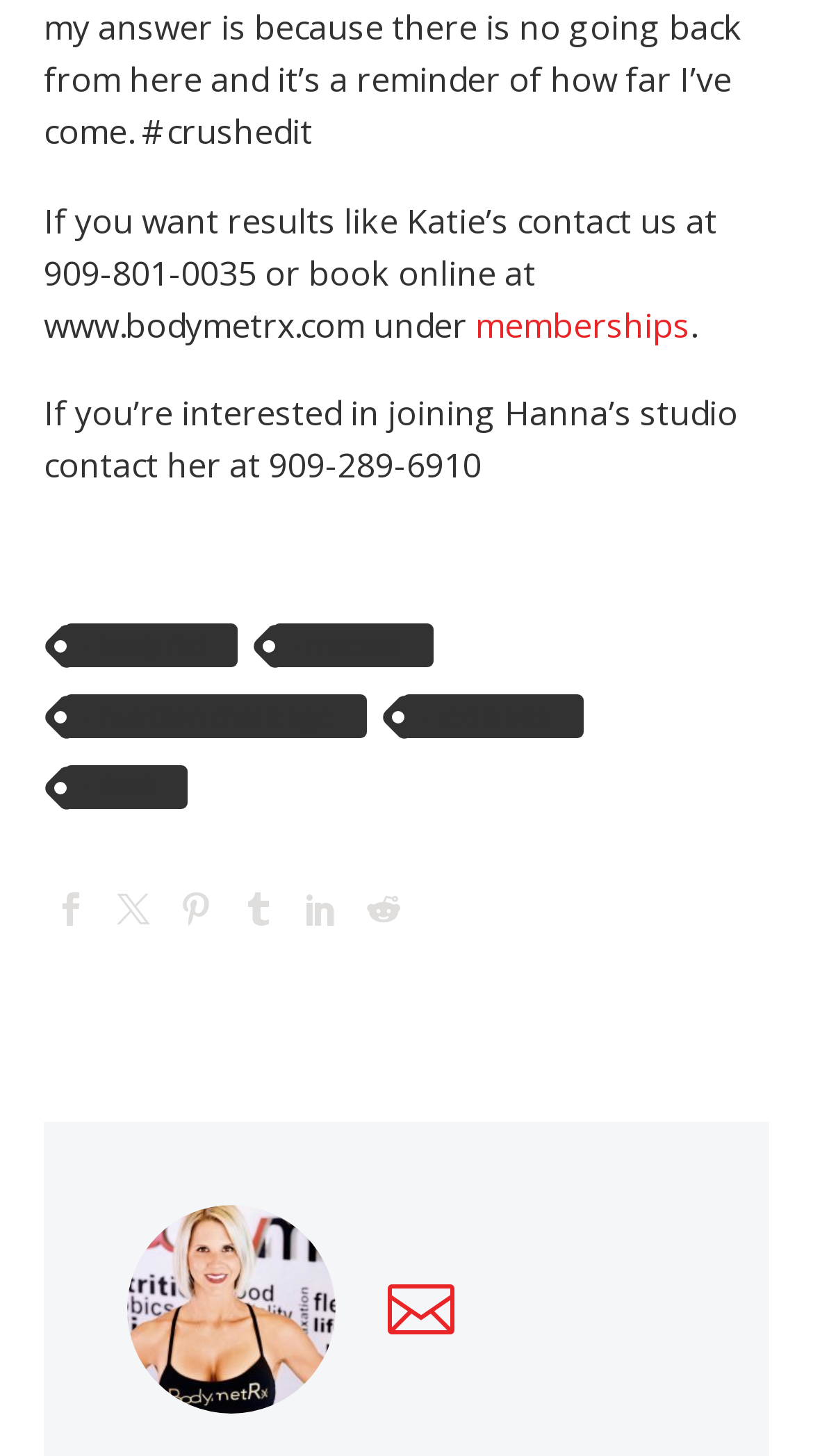What is the link related to nutrition challenge?
Answer with a single word or short phrase according to what you see in the image.

nutrition challenge